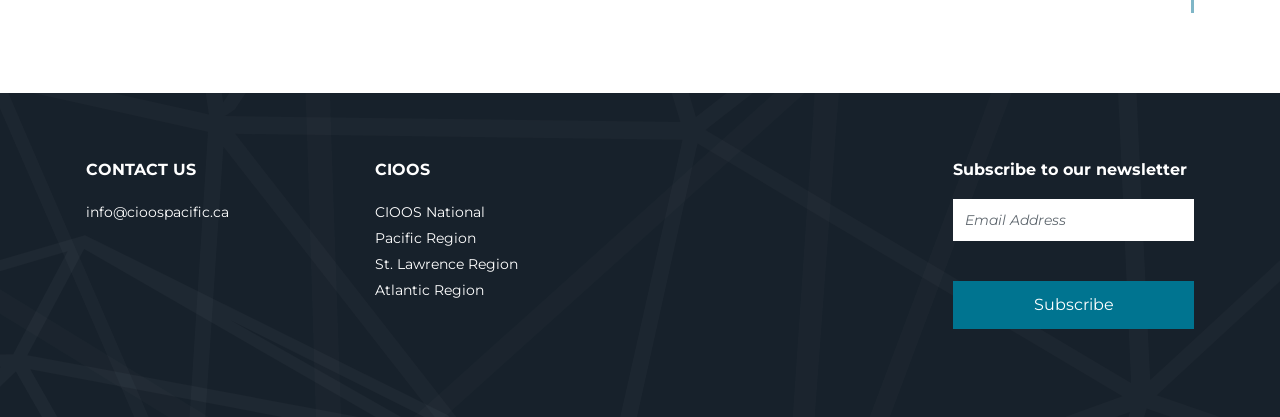Respond to the question below with a concise word or phrase:
What is the purpose of the textbox?

Email Address